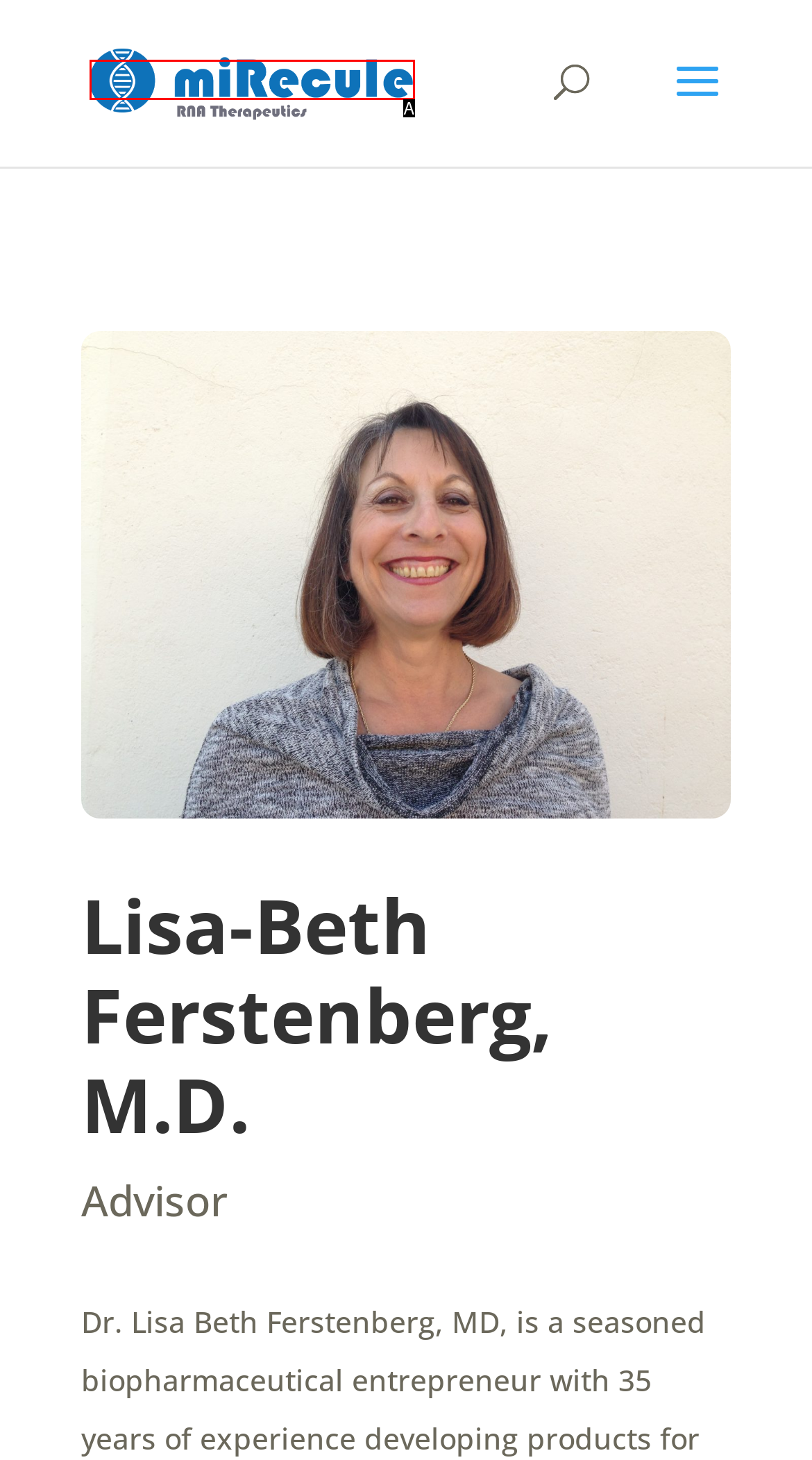Which option corresponds to the following element description: alt="miRecule"?
Please provide the letter of the correct choice.

A